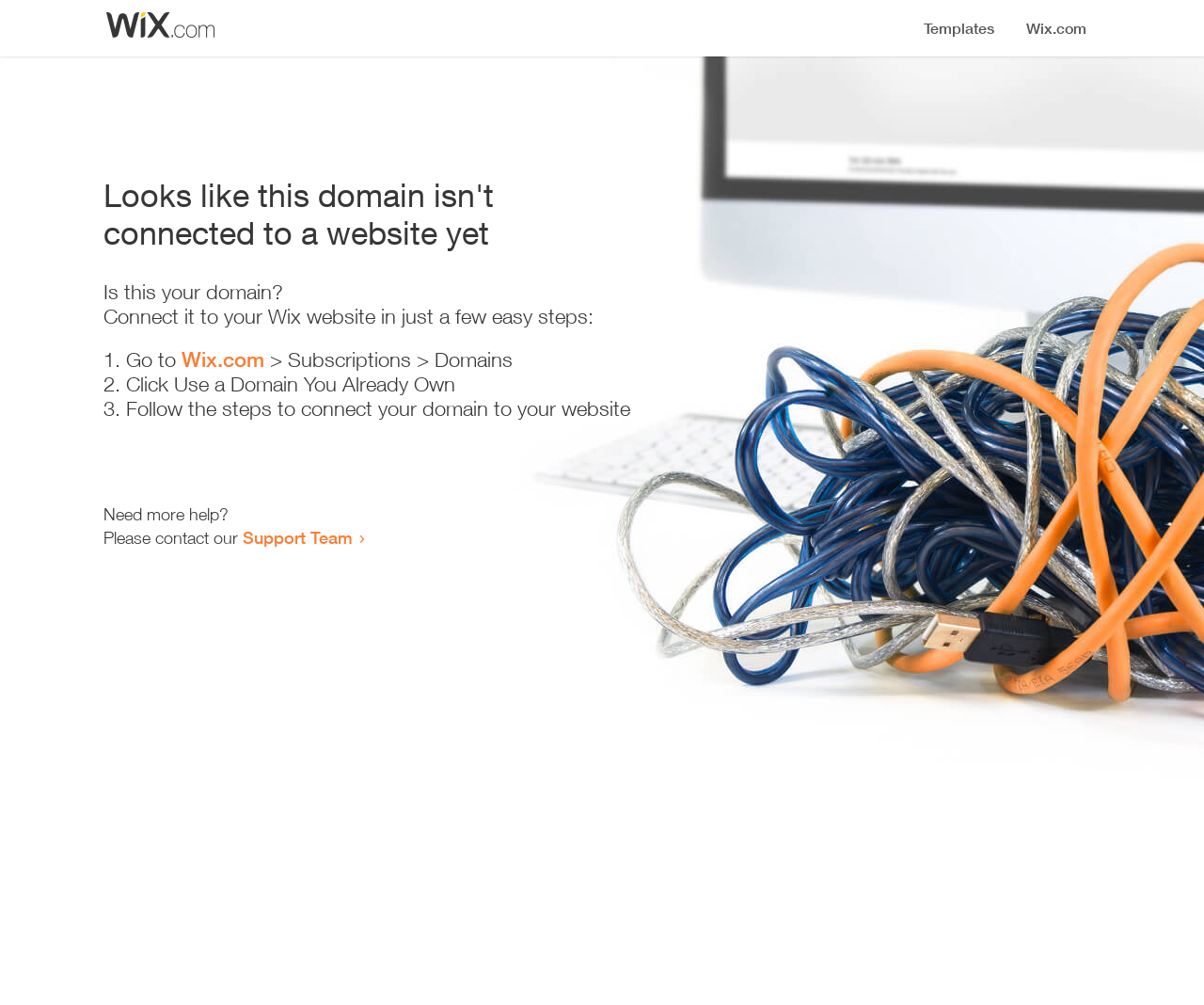Extract the main headline from the webpage and generate its text.

Looks like this domain isn't
connected to a website yet